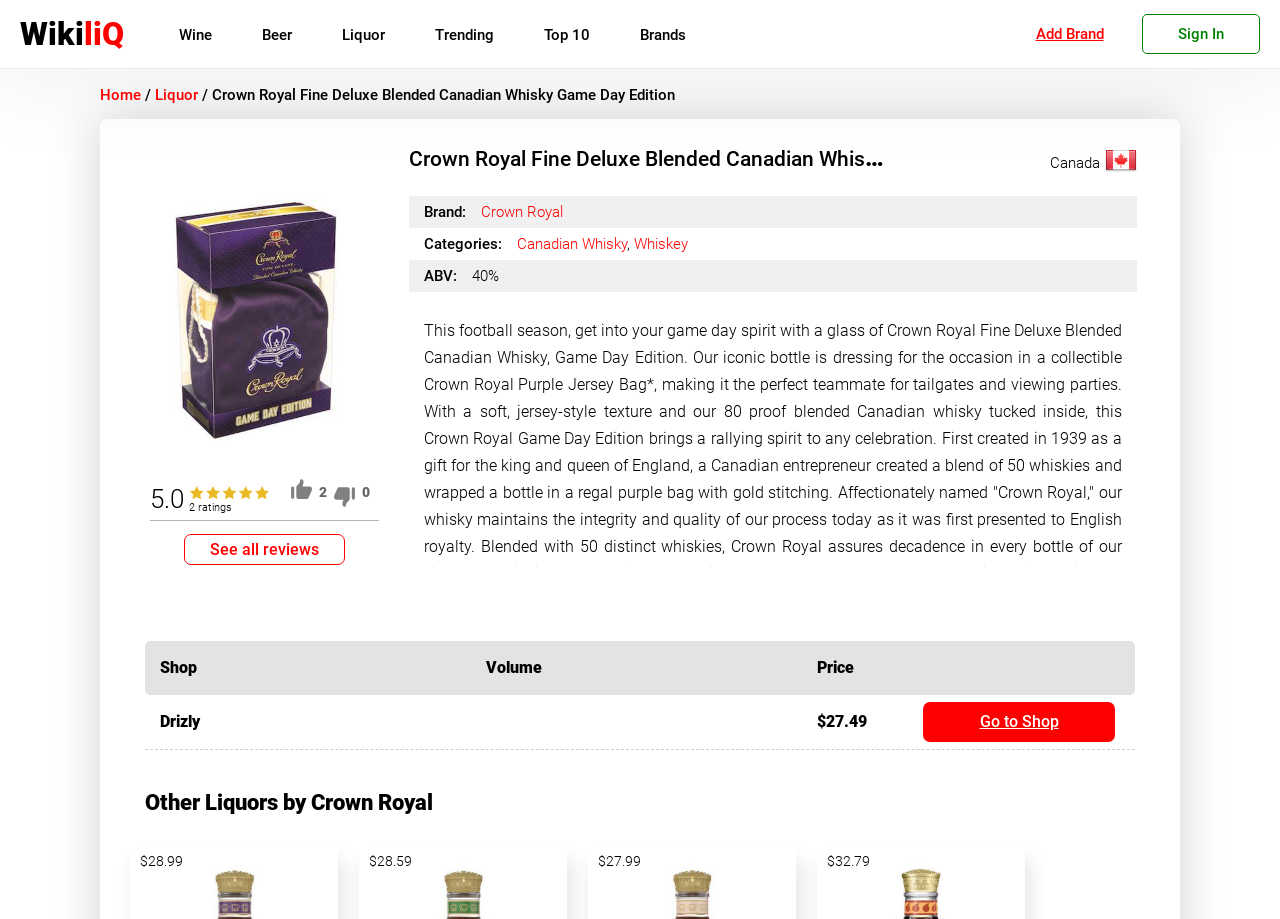Locate the headline of the webpage and generate its content.

Crown Royal Fine Deluxe Blended Canadian Whisky Game Day Edition